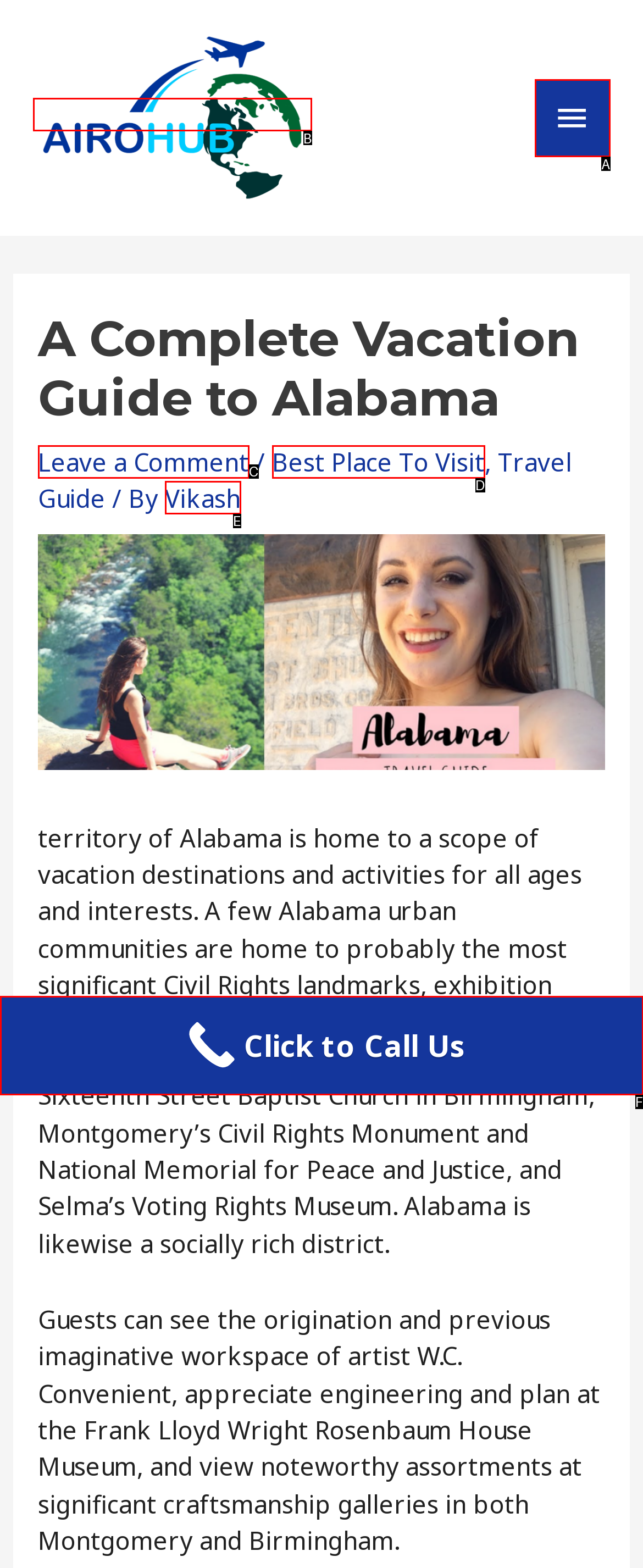Using the description: Leave a Comment
Identify the letter of the corresponding UI element from the choices available.

C